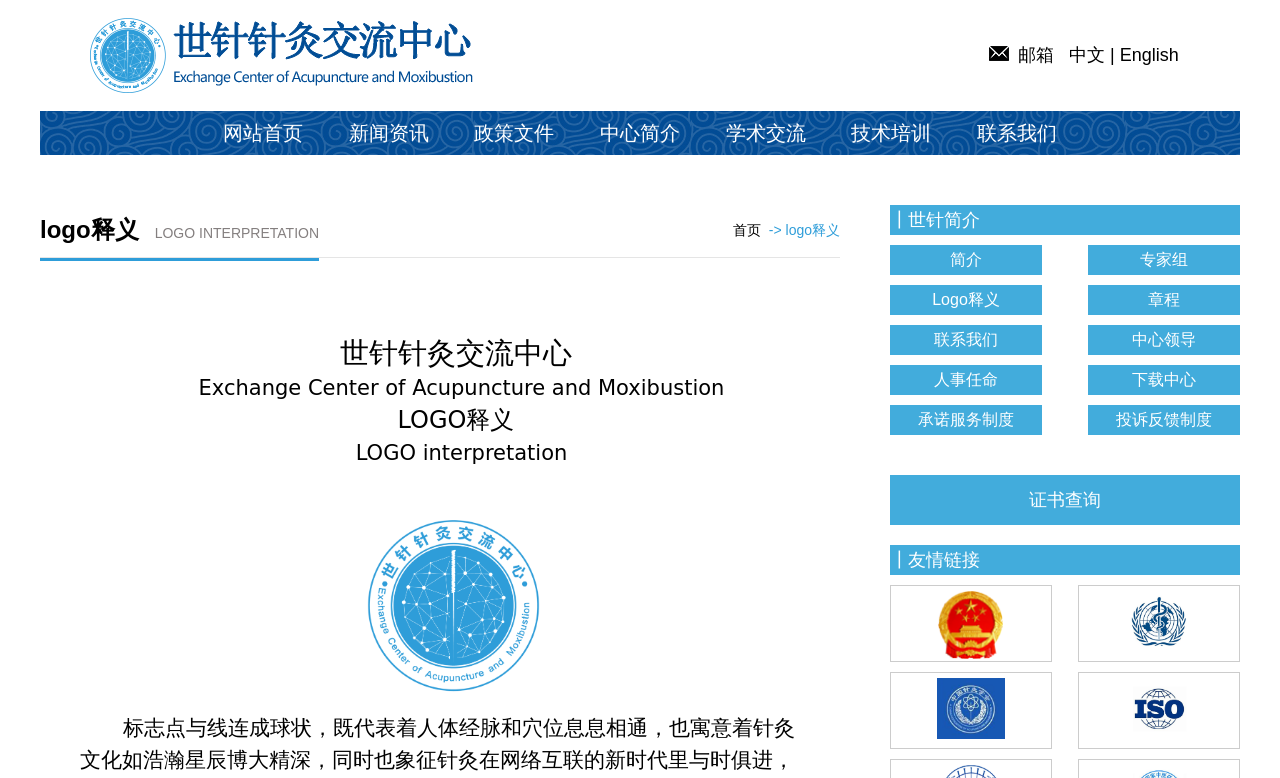Determine the bounding box coordinates for the UI element with the following description: "-> logo释义". The coordinates should be four float numbers between 0 and 1, represented as [left, top, right, bottom].

[0.601, 0.285, 0.656, 0.306]